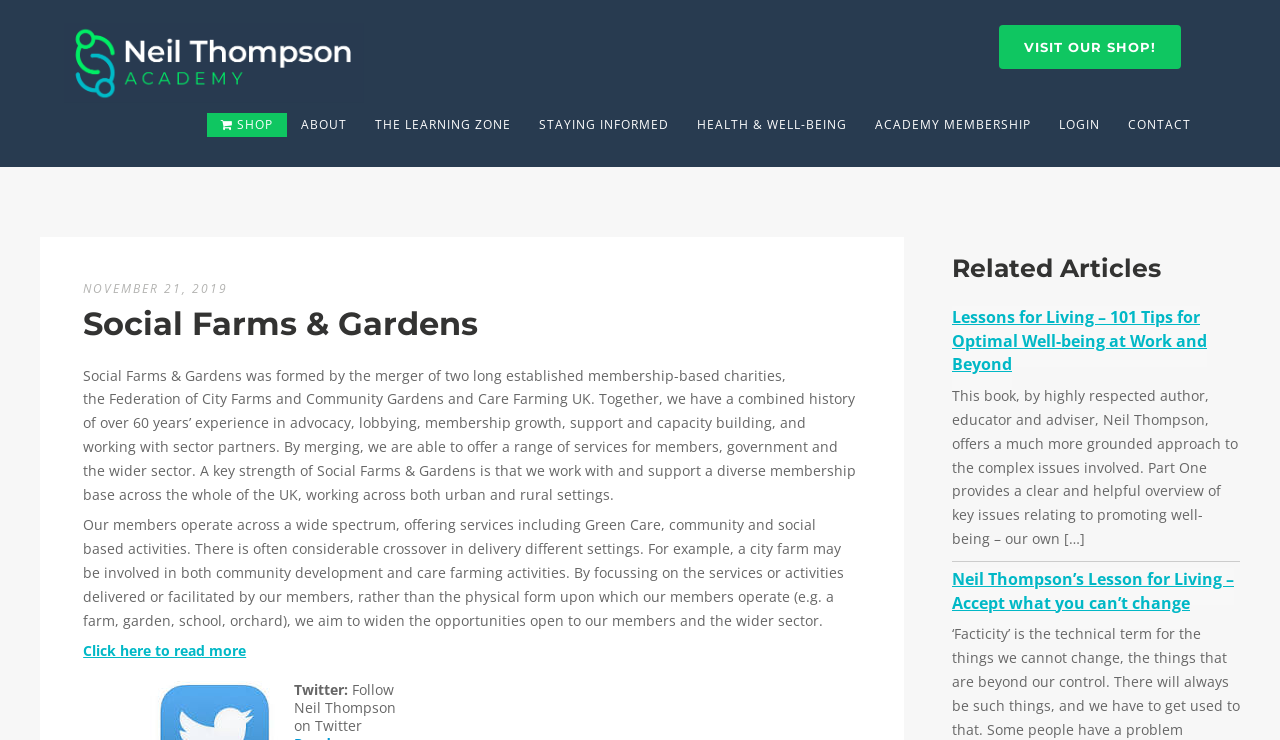What is the social media platform mentioned on the webpage?
Look at the image and answer with only one word or phrase.

Twitter